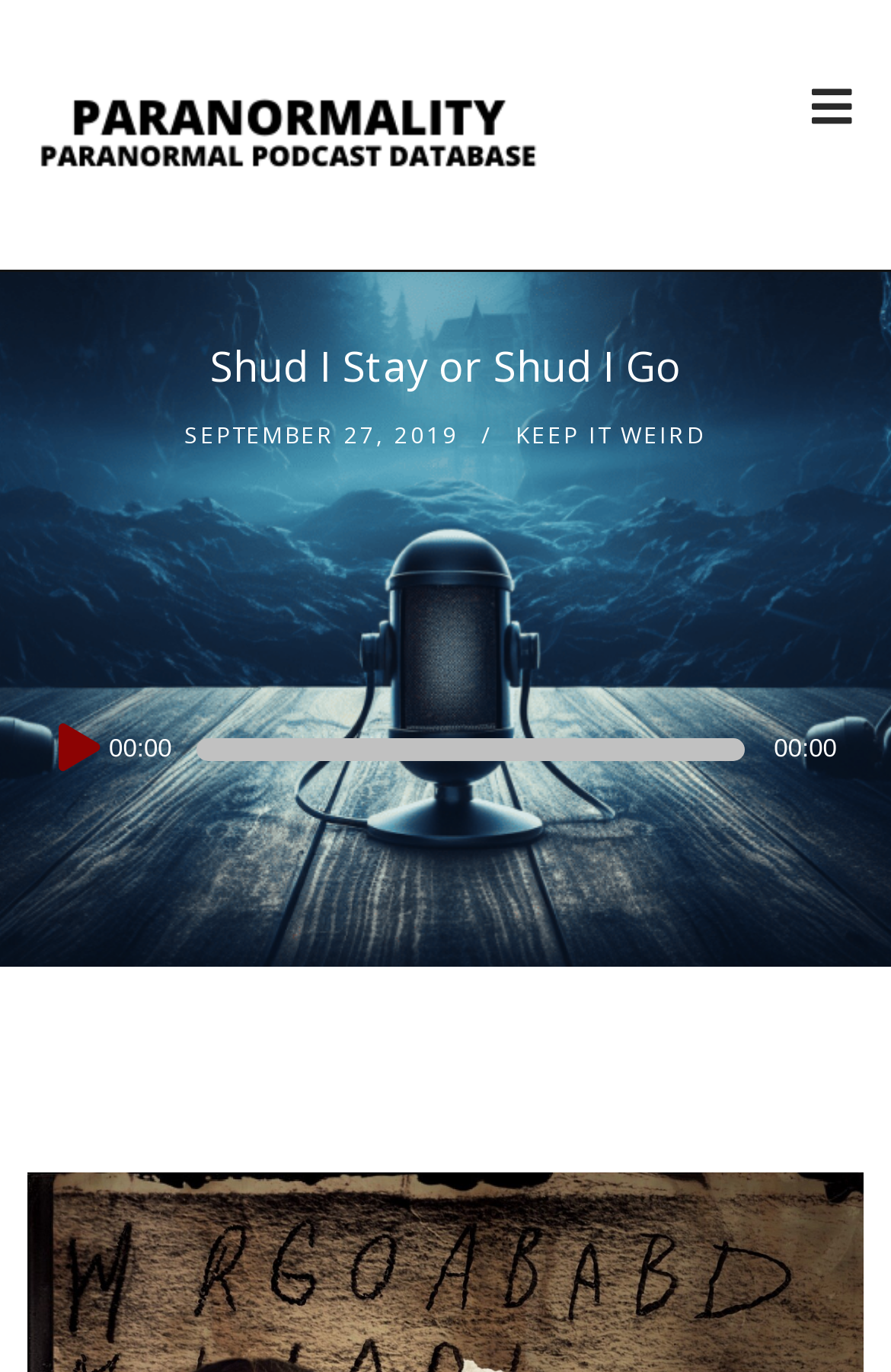Find the bounding box of the UI element described as: "Keep It Weird". The bounding box coordinates should be given as four float values between 0 and 1, i.e., [left, top, right, bottom].

[0.578, 0.304, 0.794, 0.327]